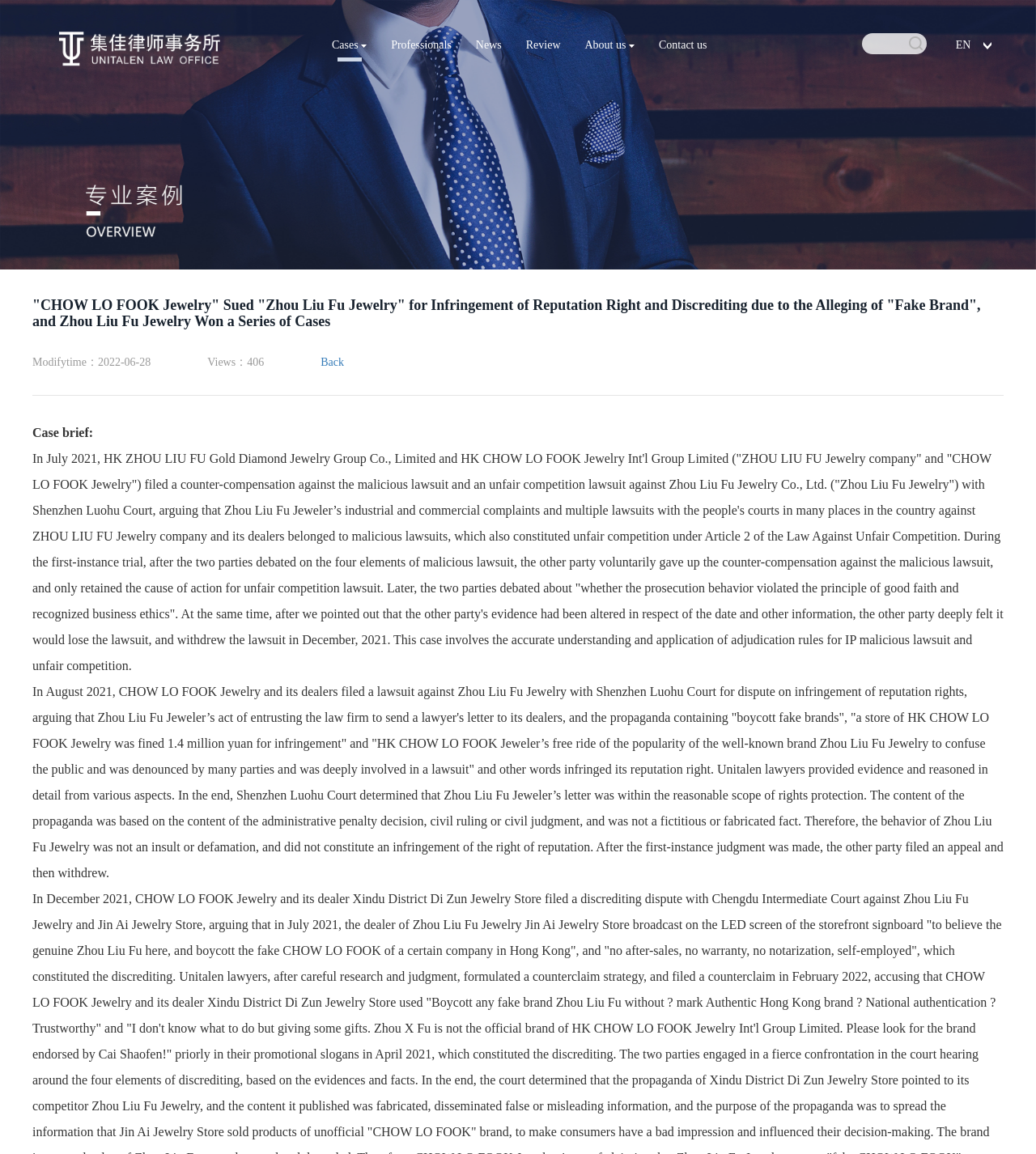Return the bounding box coordinates of the UI element that corresponds to this description: "About us". The coordinates must be given as four float numbers in the range of 0 and 1, [left, top, right, bottom].

[0.553, 0.022, 0.624, 0.057]